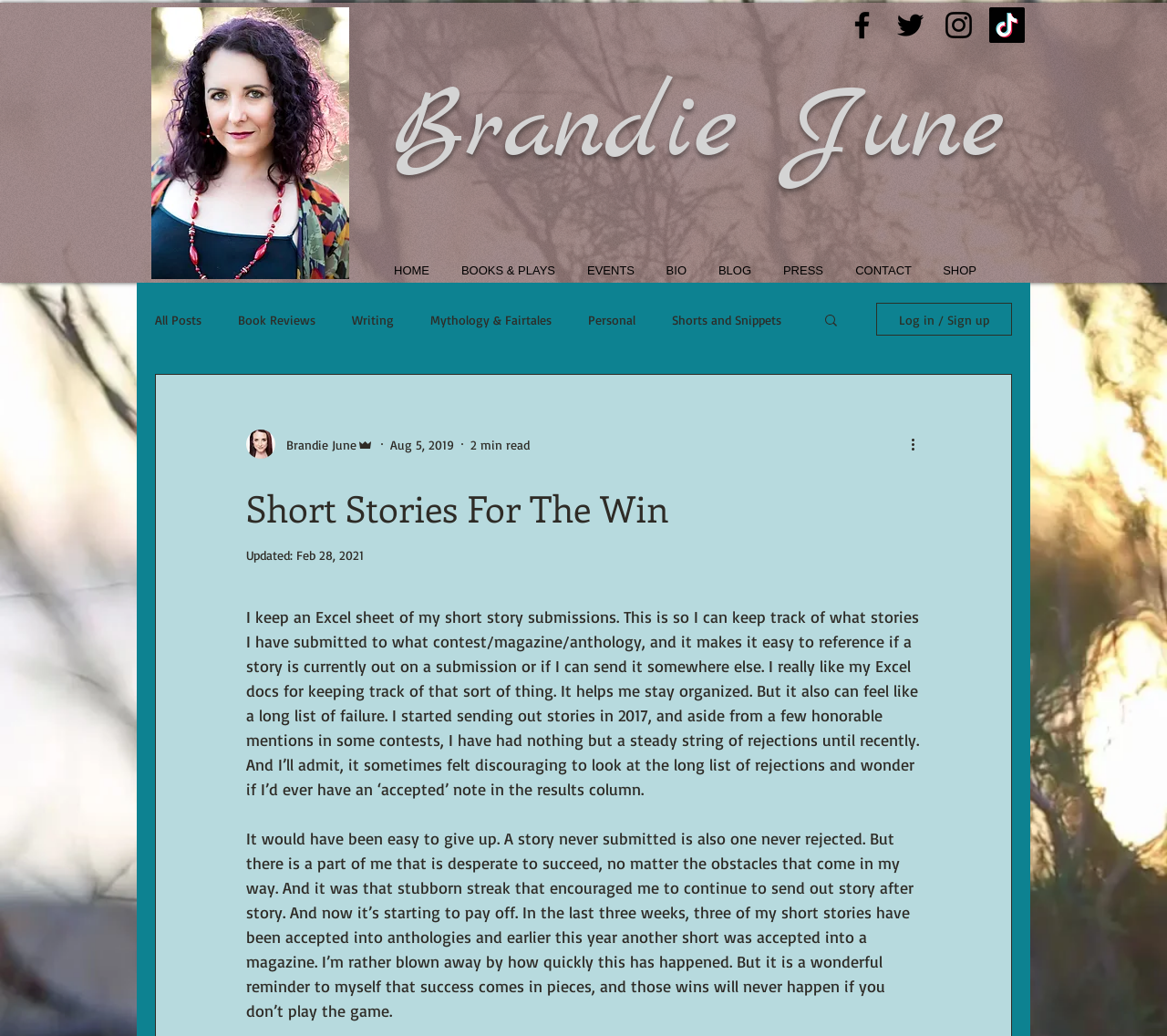Determine the bounding box coordinates of the element's region needed to click to follow the instruction: "Log in or Sign up". Provide these coordinates as four float numbers between 0 and 1, formatted as [left, top, right, bottom].

[0.751, 0.292, 0.867, 0.324]